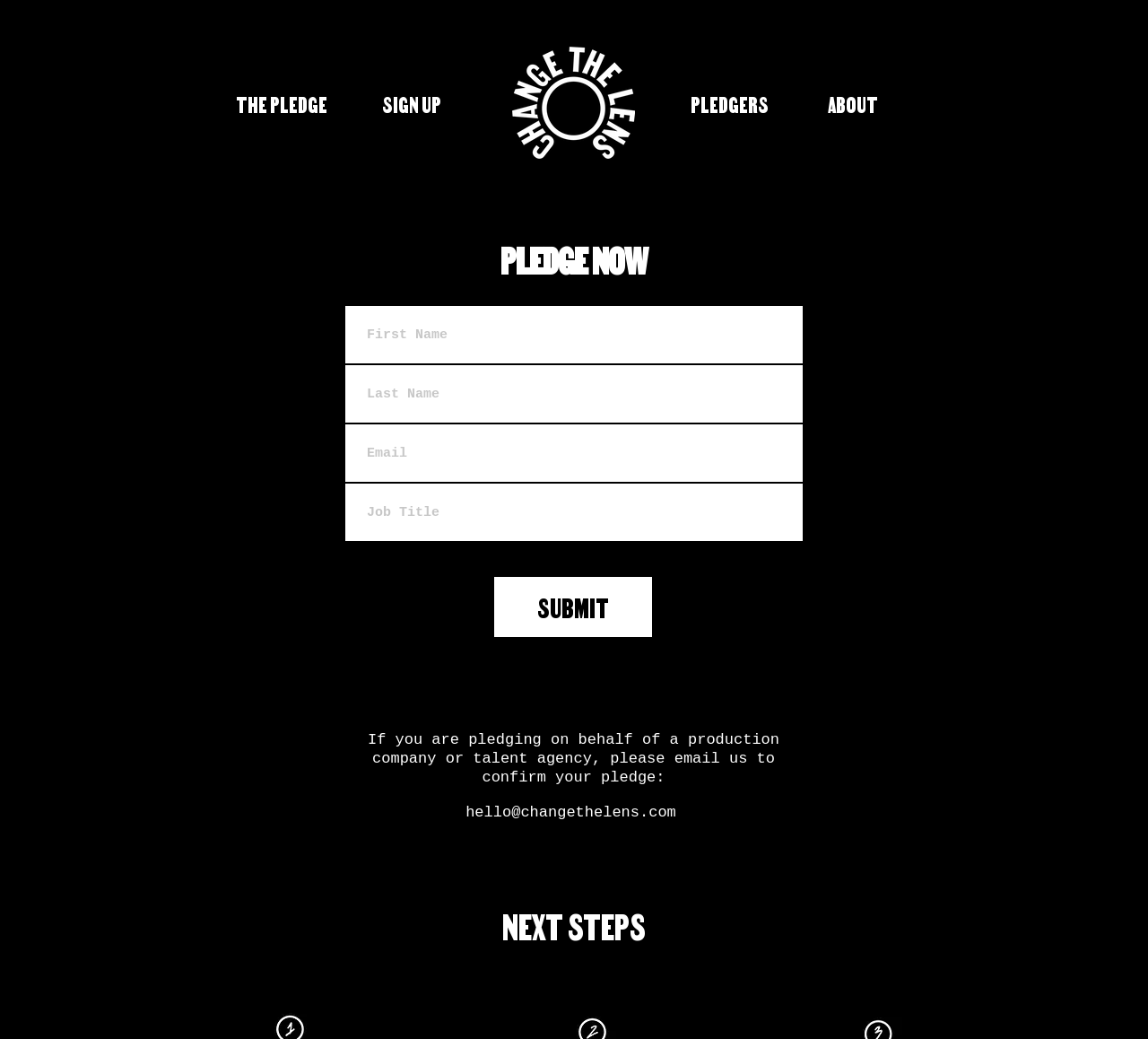Please determine the bounding box coordinates for the element that should be clicked to follow these instructions: "Click the PLEDGE NOW button".

[0.388, 0.224, 0.612, 0.274]